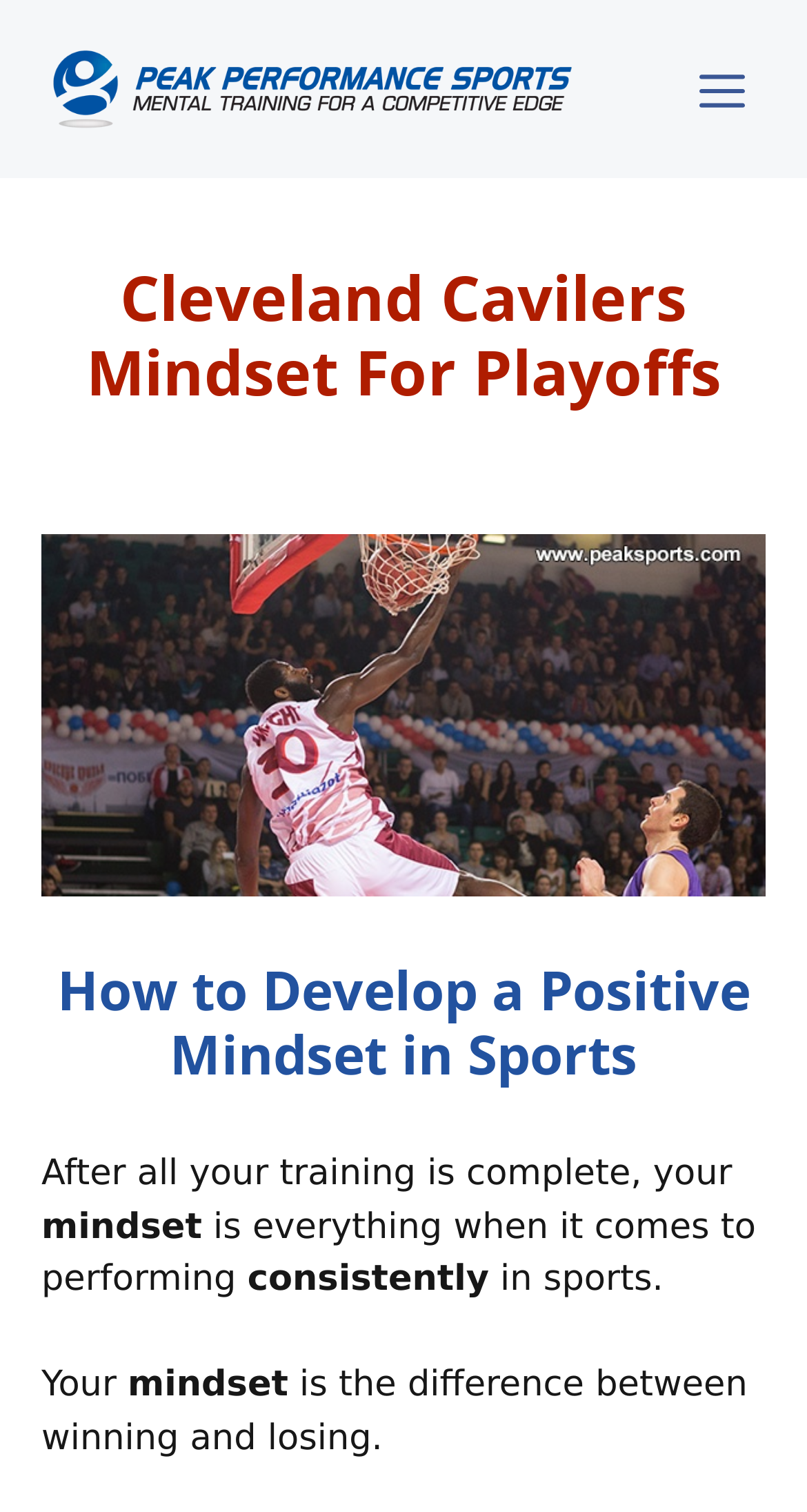Provide a comprehensive description of the webpage.

The webpage is about sports psychology, specifically focusing on the mindset of athletes in the playoffs. At the top left of the page, there is a link to "Sports Psychology Tips" accompanied by an image. On the top right, there is a "Menu" button that controls the mobile menu.

The main content of the page is headed by a title "Cleveland Cavilers Mindset For Playoffs" which is followed by a subheading "How to Develop a Positive Mindset in Sports" that appears twice, with an image accompanying each instance. 

Below the subheadings, there is a paragraph of text that discusses the importance of mindset in sports performance. The text is divided into several sections, with the first part stating "After all your training is complete, your mindset is everything when it comes to performing consistently in sports." The next section emphasizes that "Your mindset is the difference between winning and losing."